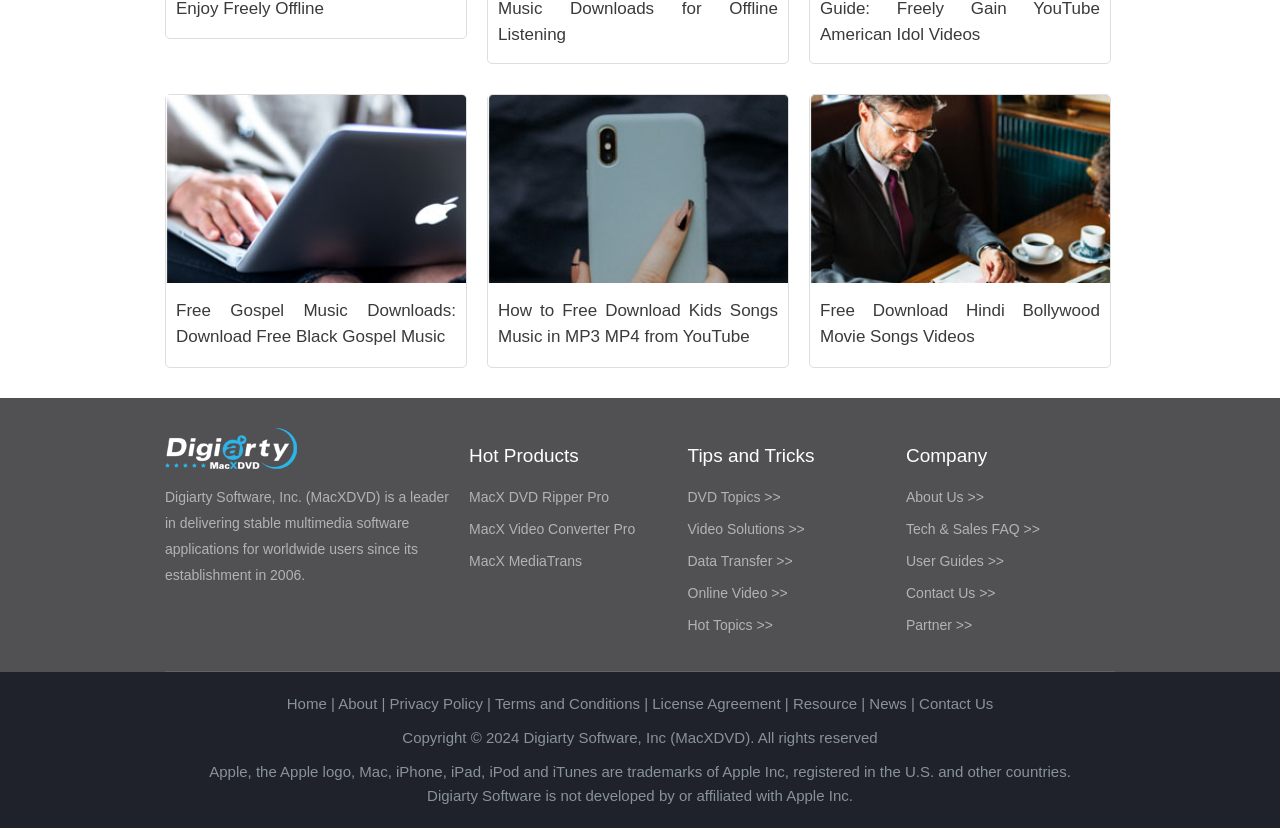What is the company name?
Answer the question with a detailed and thorough explanation.

The company name can be found in the image element with the text 'Digiarty Software' and also in the static text element with the text 'Digiarty Software, Inc. (MacXDVD) is a leader in delivering stable multimedia software applications for worldwide users since its establishment in 2006.'